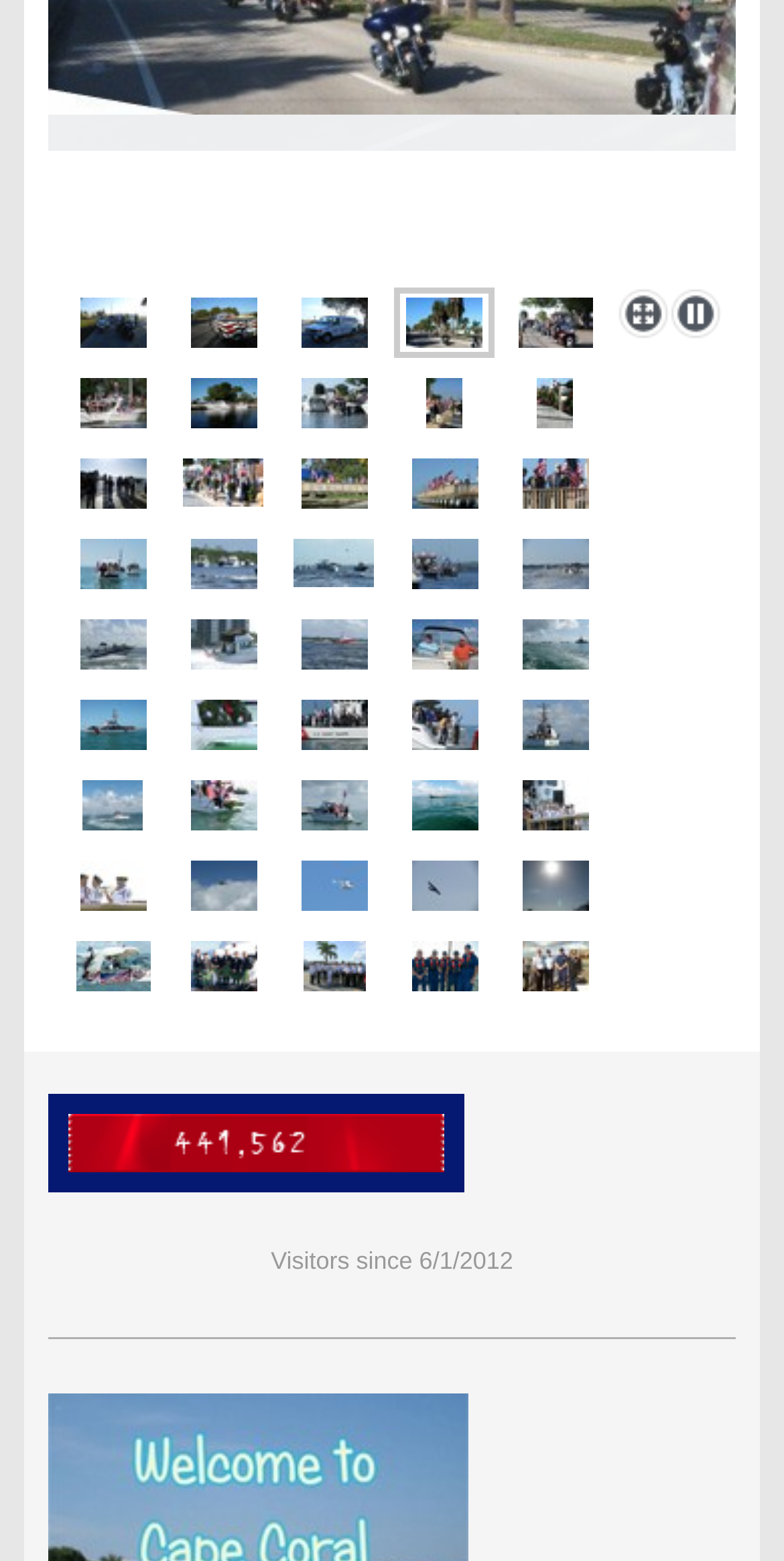Please determine the bounding box coordinates of the section I need to click to accomplish this instruction: "Check 'Terry Stewart singing our National Anthem'".

[0.524, 0.448, 0.609, 0.48]